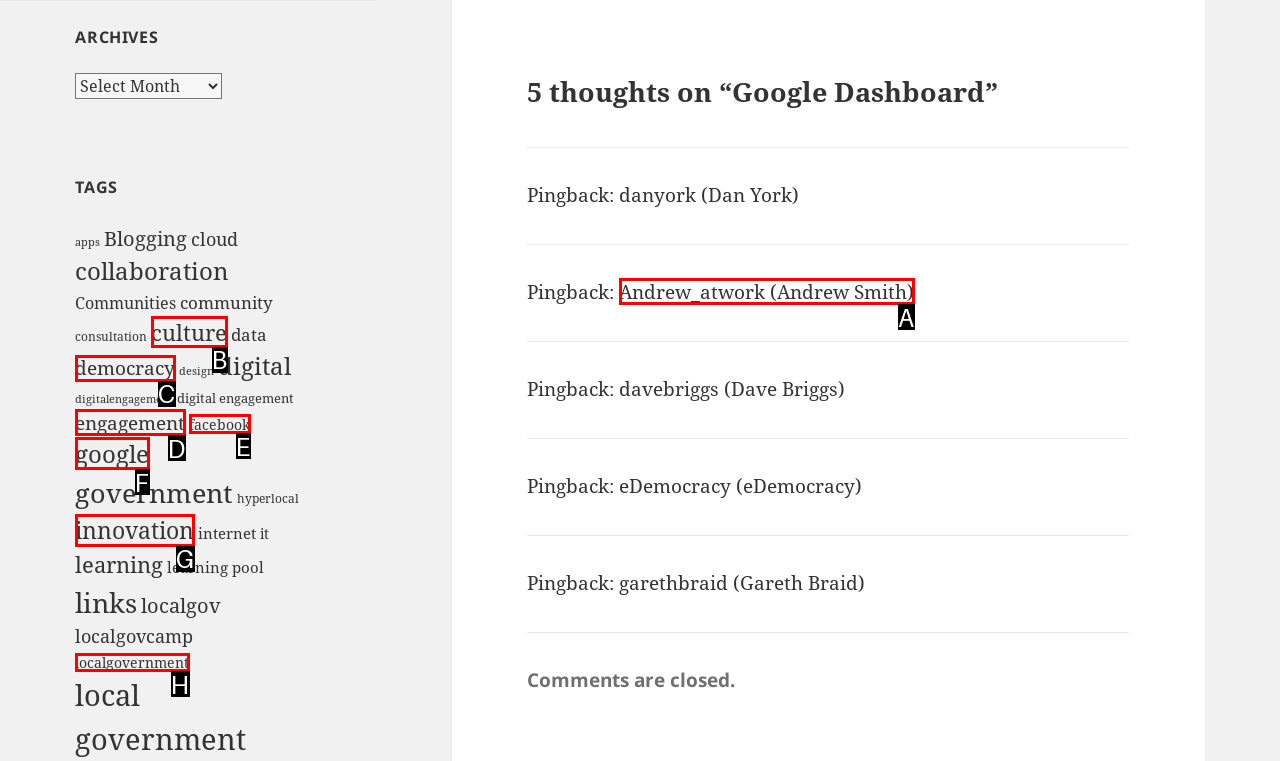Find the option that best fits the description: alt="Capital Realty". Answer with the letter of the option.

None